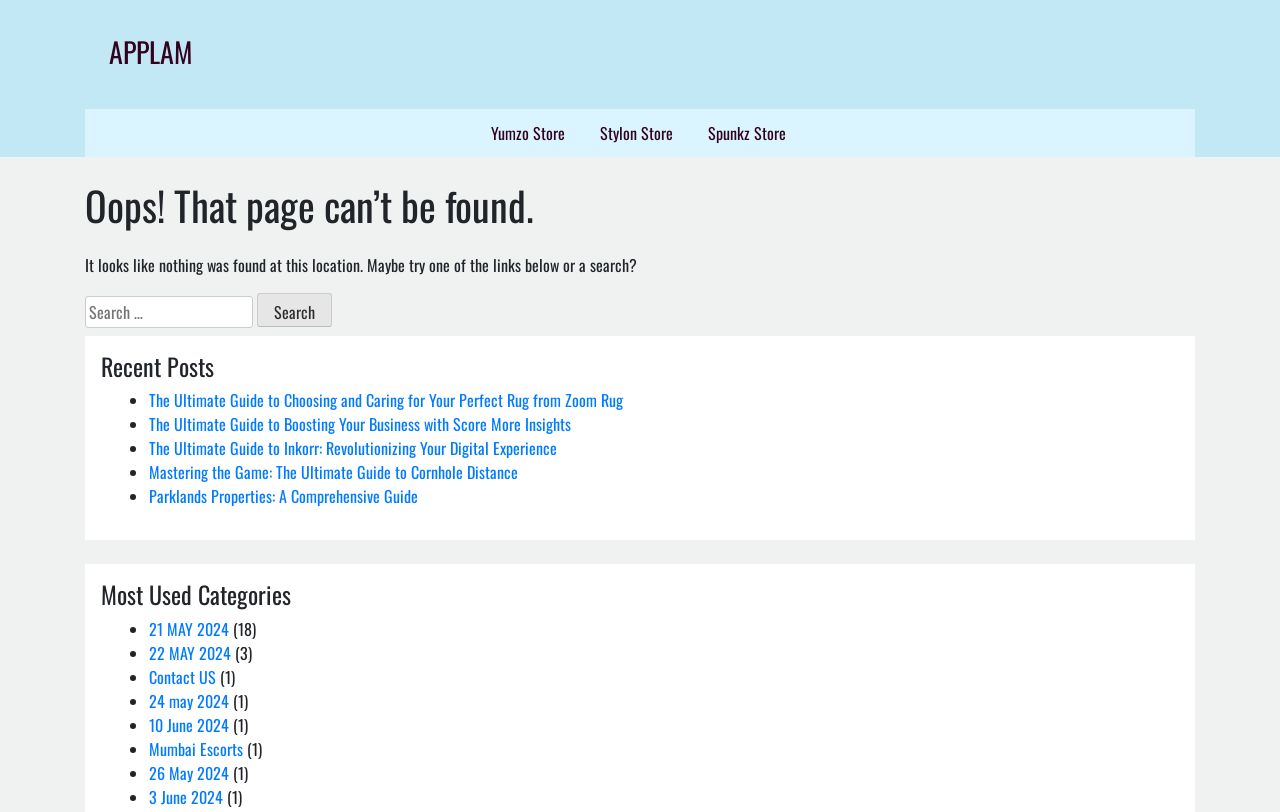What are the most used categories on the website?
Please answer the question as detailed as possible based on the image.

The most used categories are listed under the heading 'Most Used Categories' and include links to categories such as '21 MAY 2024', '22 MAY 2024', 'Contact US', and others, each with a count of posts in parentheses.